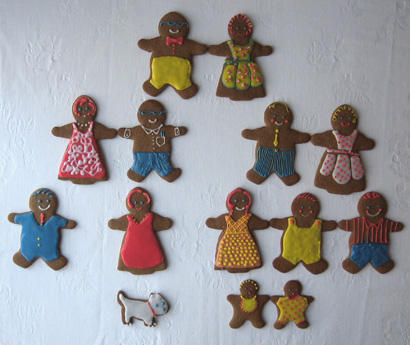What is the addition at the bottom of the display?
Please use the visual content to give a single word or phrase answer.

A small gingerbread dog